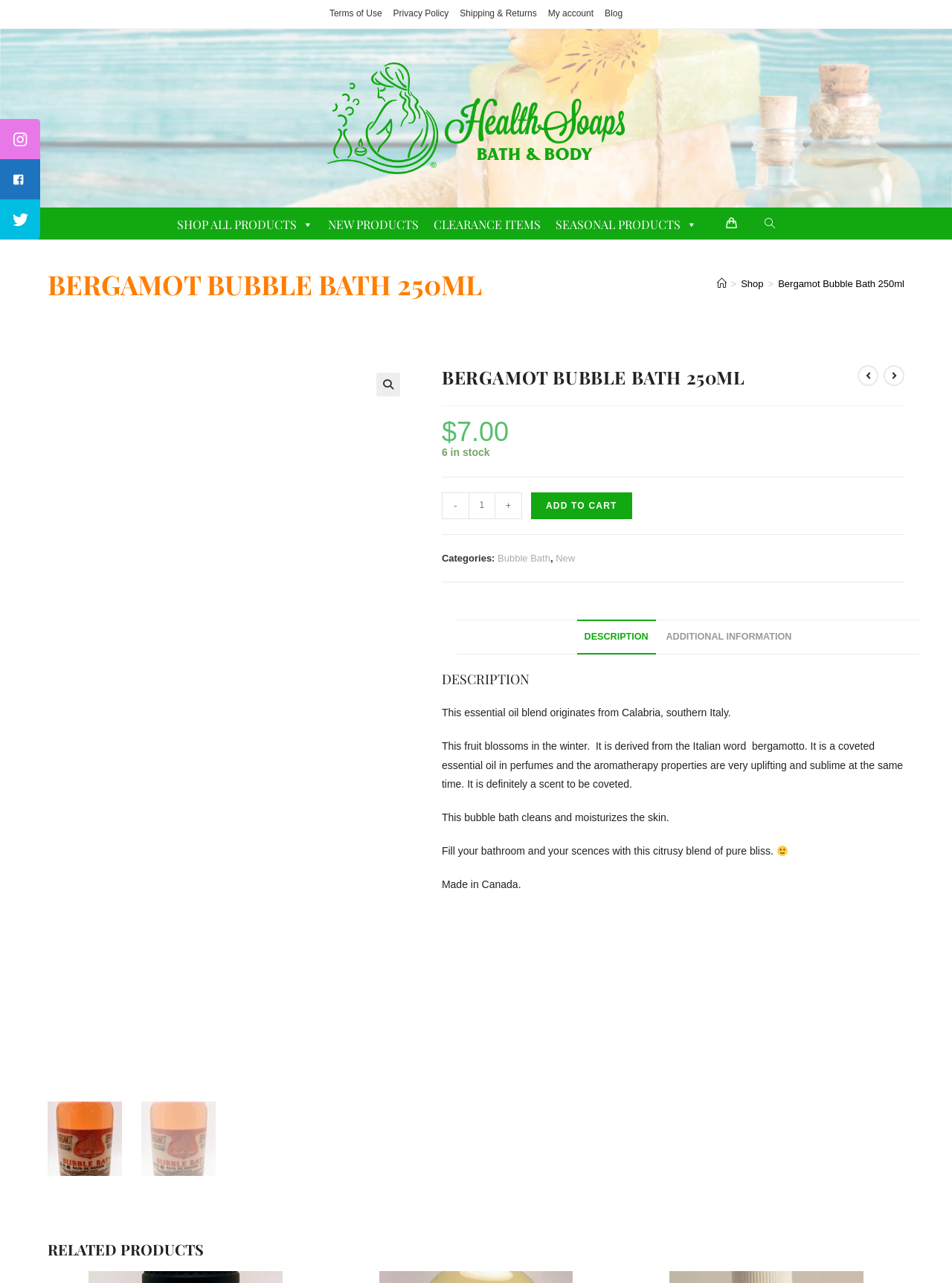Determine the bounding box coordinates for the clickable element required to fulfill the instruction: "View product description". Provide the coordinates as four float numbers between 0 and 1, i.e., [left, top, right, bottom].

[0.606, 0.484, 0.689, 0.51]